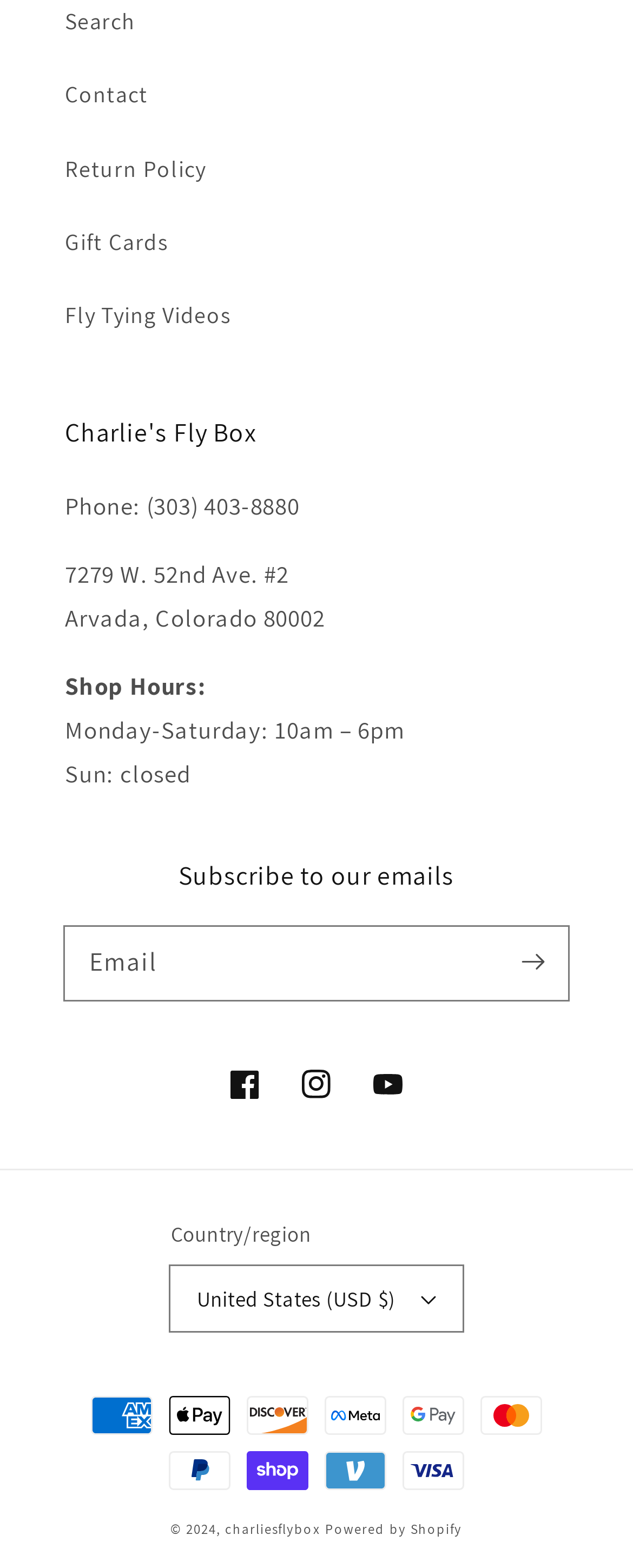Locate the bounding box coordinates of the UI element described by: "Gift Cards". Provide the coordinates as four float numbers between 0 and 1, formatted as [left, top, right, bottom].

[0.103, 0.131, 0.897, 0.178]